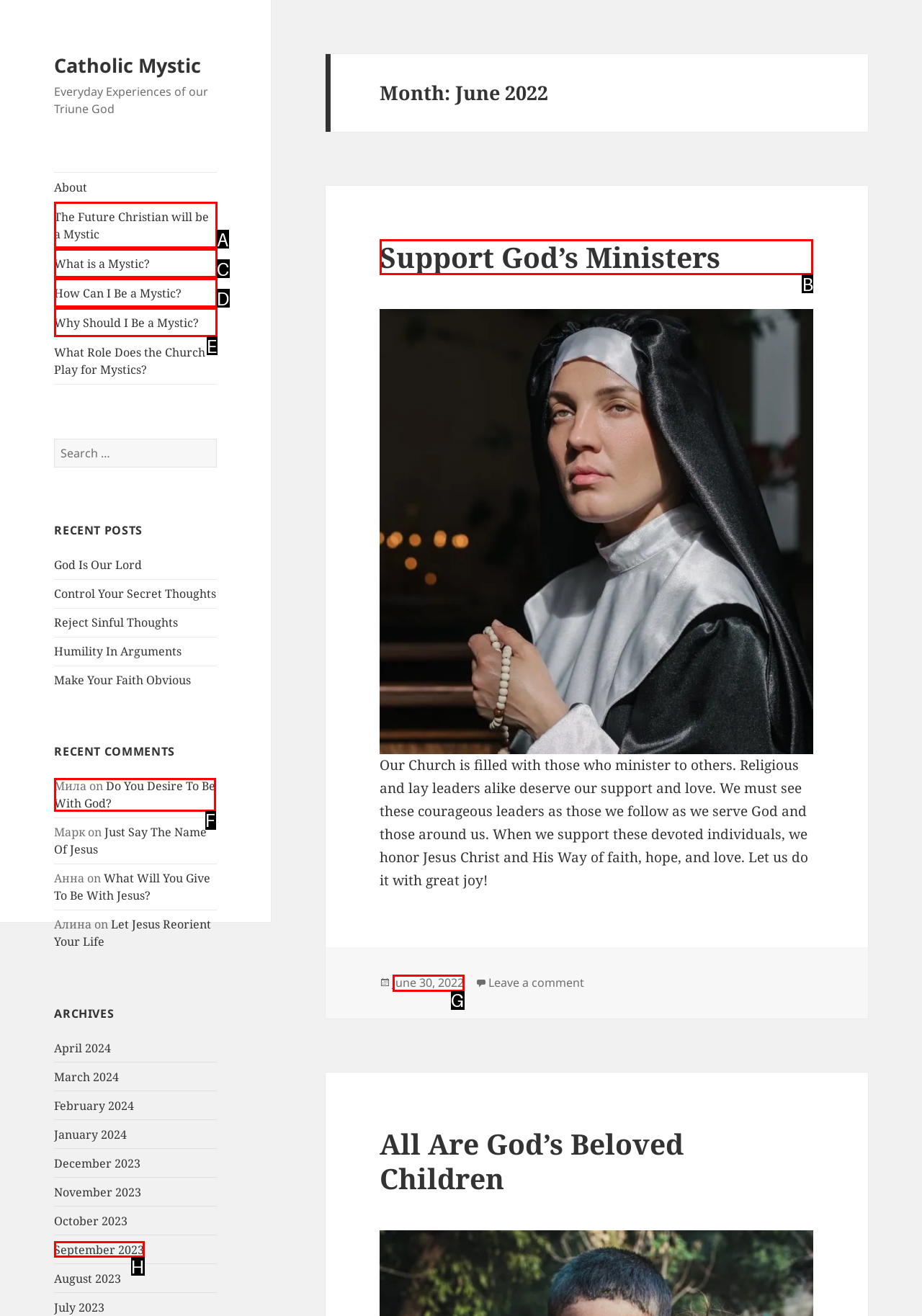Determine the letter of the element to click to accomplish this task: Read the article 'Support God’s Ministers'. Respond with the letter.

B